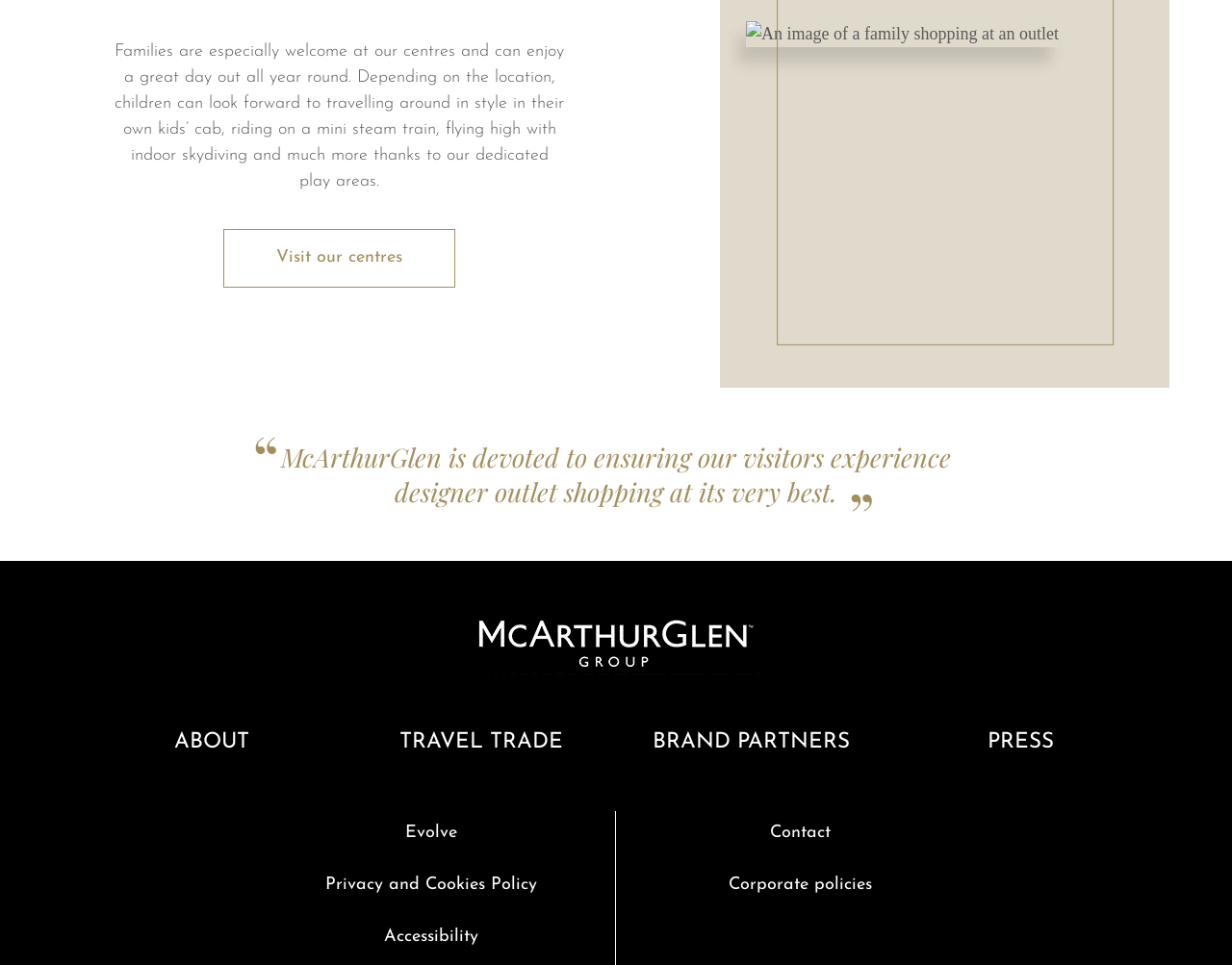Locate the bounding box coordinates of the clickable area needed to fulfill the instruction: "Get in touch with McArthurGlen".

[0.625, 0.853, 0.674, 0.872]